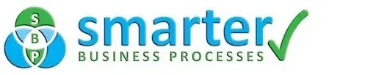What does the green checkmark signify?
Based on the screenshot, answer the question with a single word or phrase.

efficiency and success